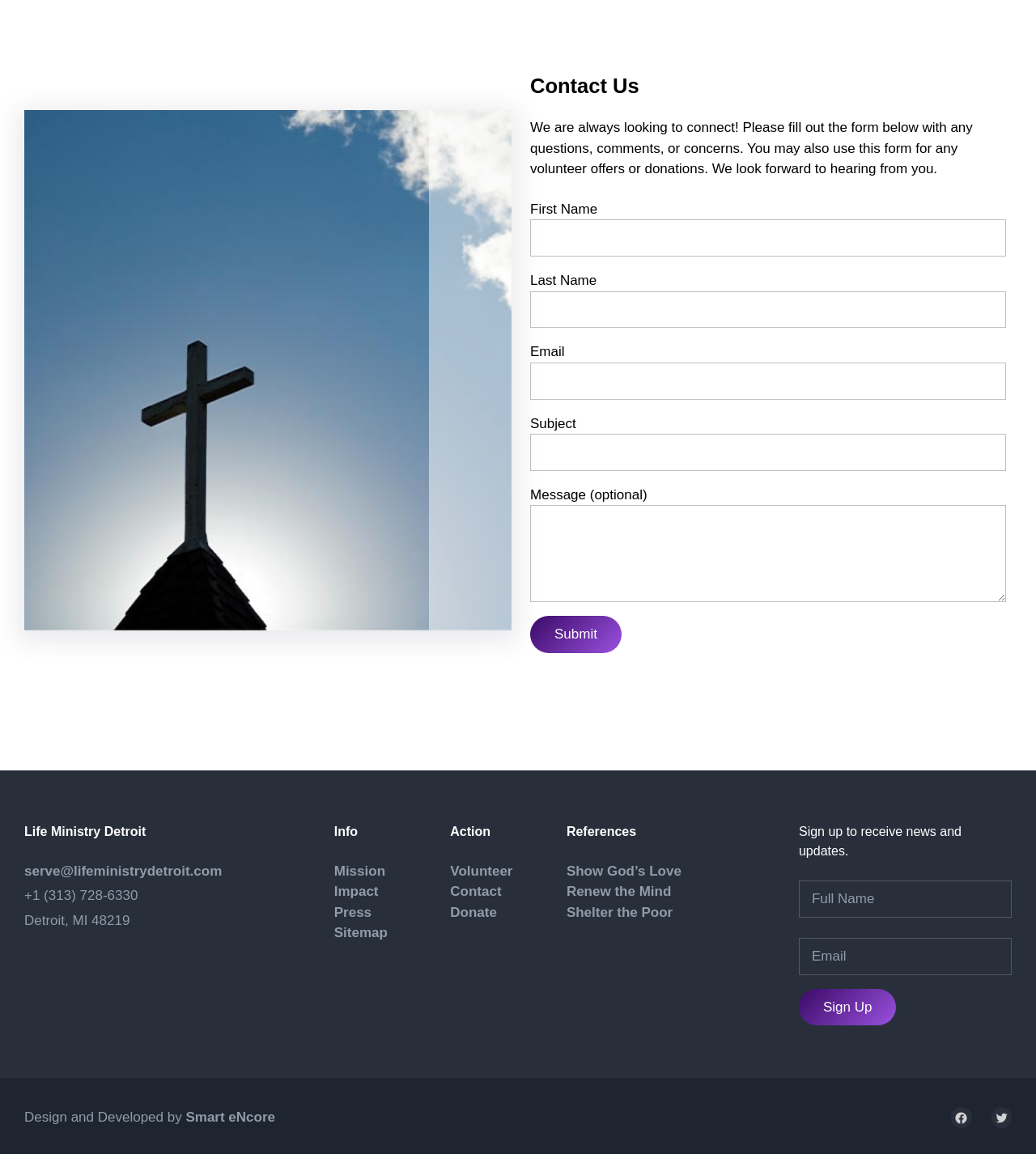Identify the bounding box of the HTML element described here: "Log in". Provide the coordinates as four float numbers between 0 and 1: [left, top, right, bottom].

None